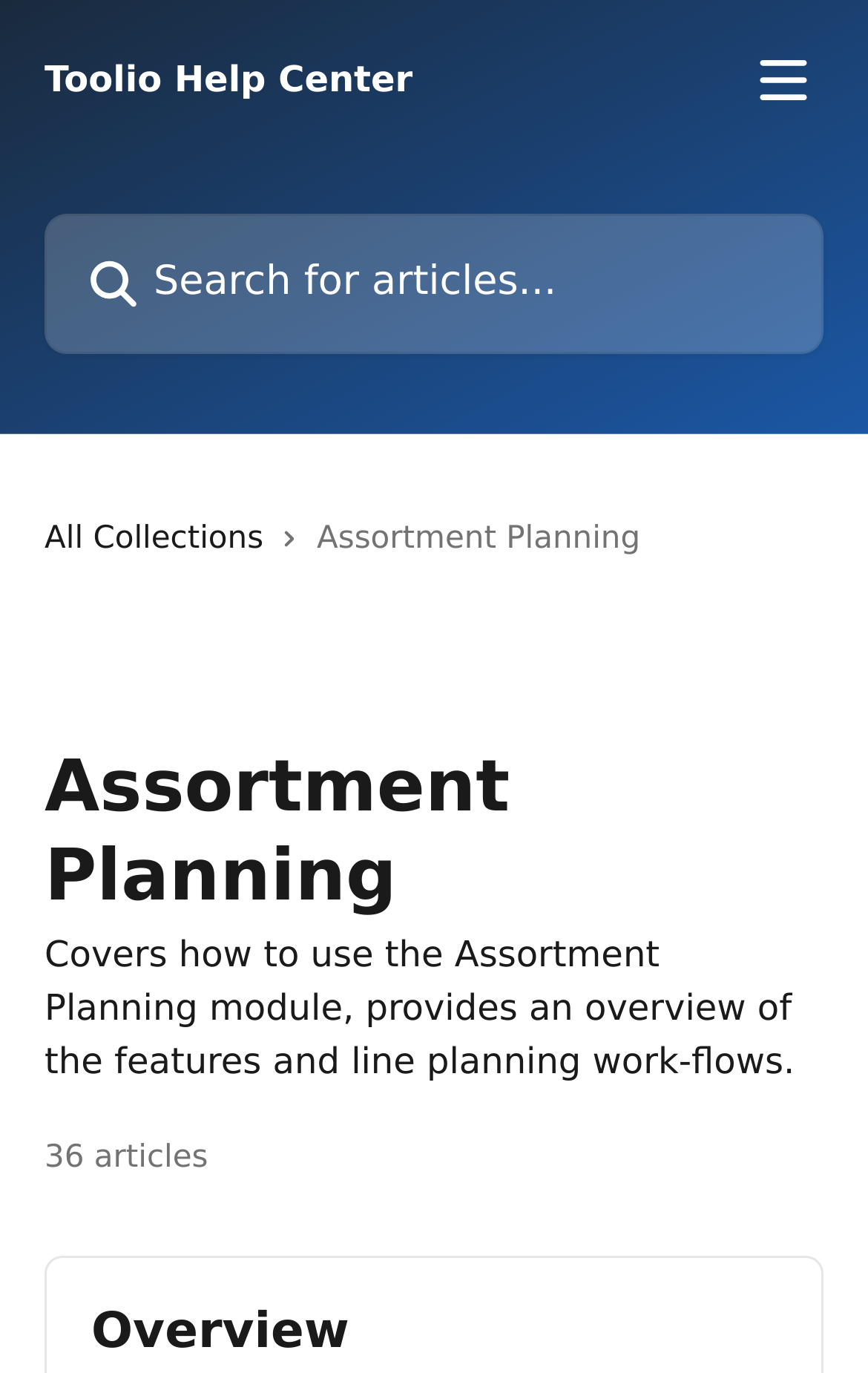Explain the webpage in detail, including its primary components.

The webpage is titled "Assortment Planning | Toolio Help Center" and appears to be a help center page focused on the Assortment Planning module. At the top, there is a header section that spans the entire width of the page, containing a button to open a menu on the right side, accompanied by a small image. Next to the button is a search textbox where users can input keywords to search for articles. There is also a small image to the left of the search box.

Below the header section, there is a link to "All Collections" on the left side, accompanied by a small image to its right. The title "Assortment Planning" is prominently displayed in the middle of the page, indicating the main topic of the page.

Further down, there is another section that spans the entire width of the page, containing a brief summary of the page's content. The summary reads, "Covers how to use the Assortment Planning module, provides an overview of the features and line planning work-flows." This section is likely an introduction to the page's content, which is not shown in the provided accessibility tree.